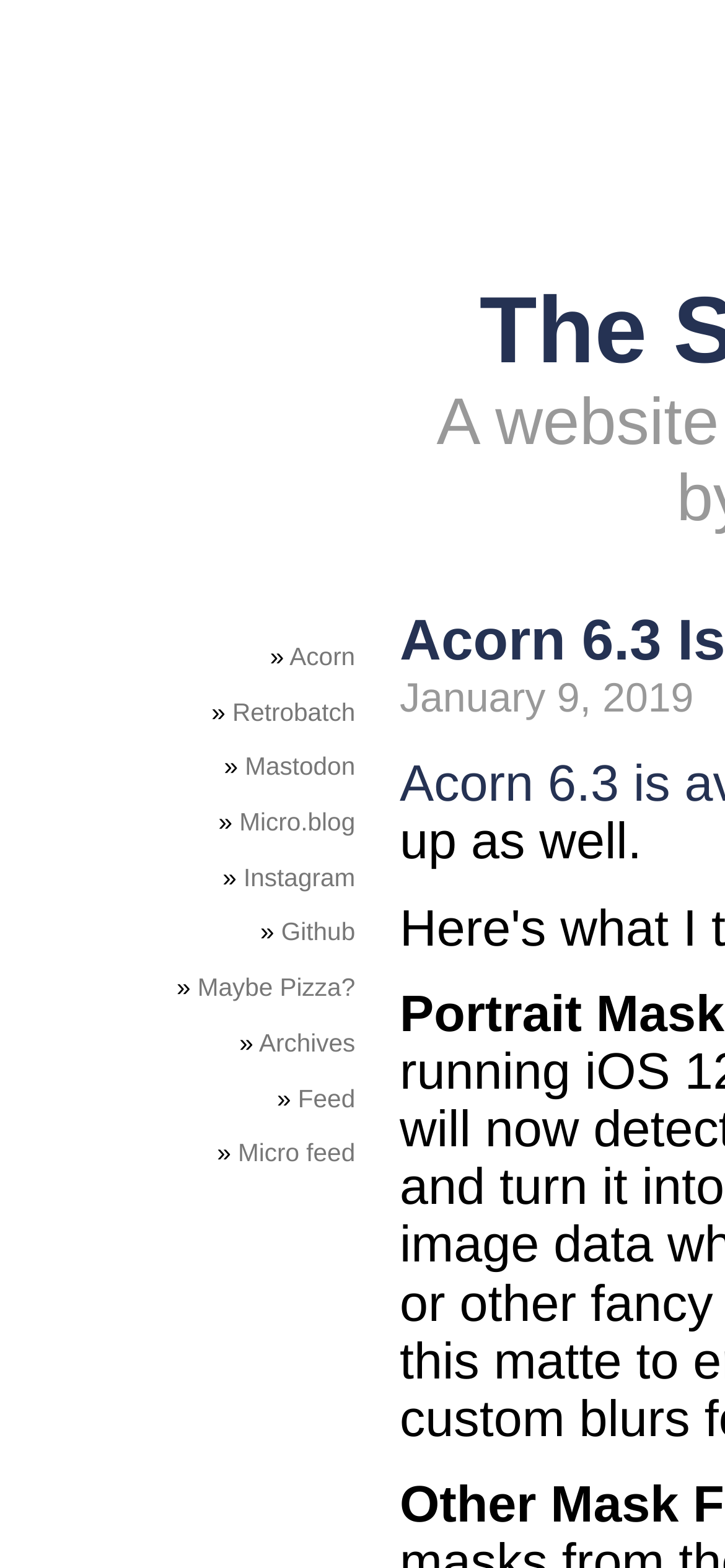Identify the bounding box coordinates of the element that should be clicked to fulfill this task: "check out Mastodon". The coordinates should be provided as four float numbers between 0 and 1, i.e., [left, top, right, bottom].

[0.338, 0.48, 0.49, 0.498]